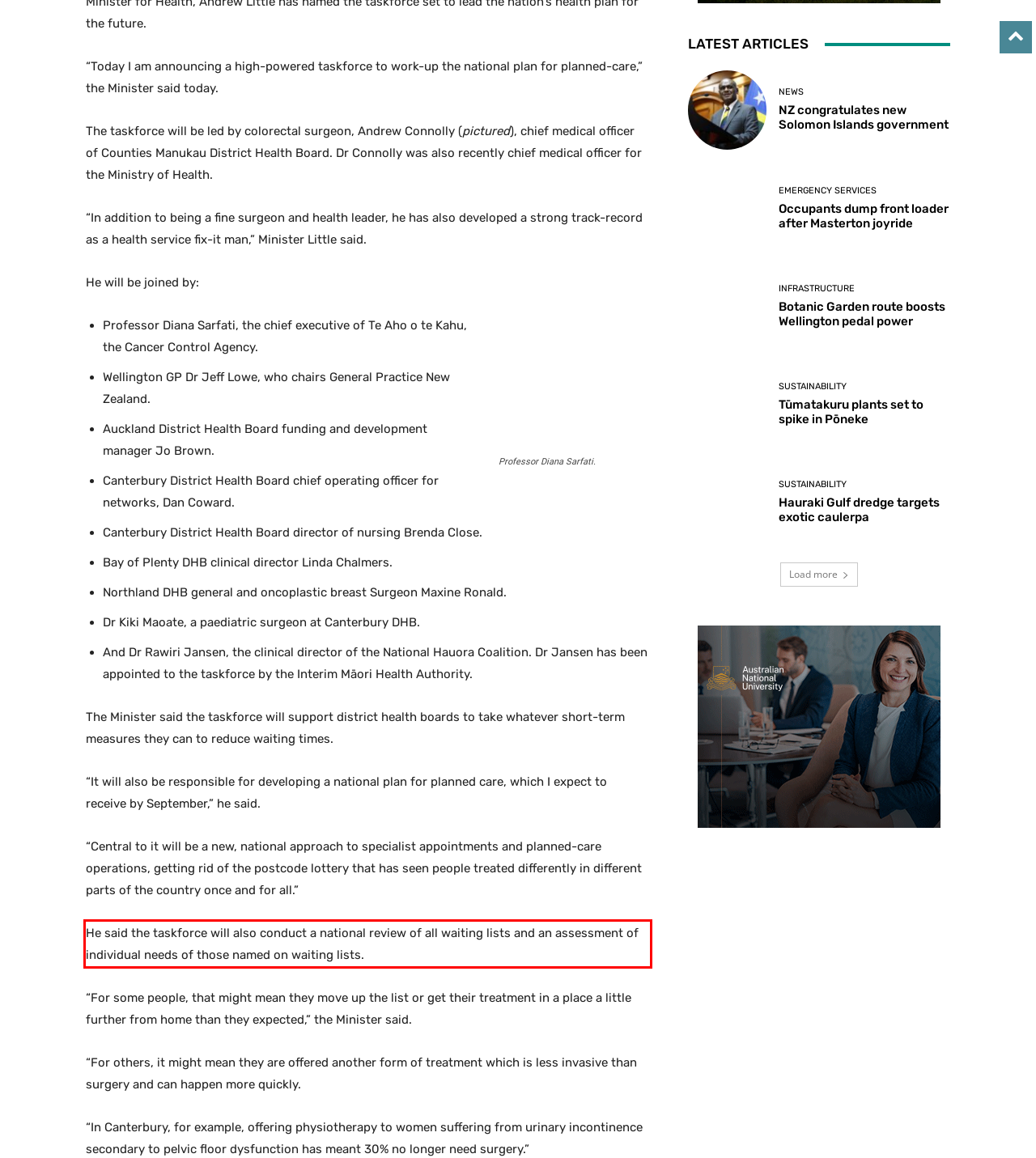Please extract the text content within the red bounding box on the webpage screenshot using OCR.

He said the taskforce will also conduct a national review of all waiting lists and an assessment of individual needs of those named on waiting lists.